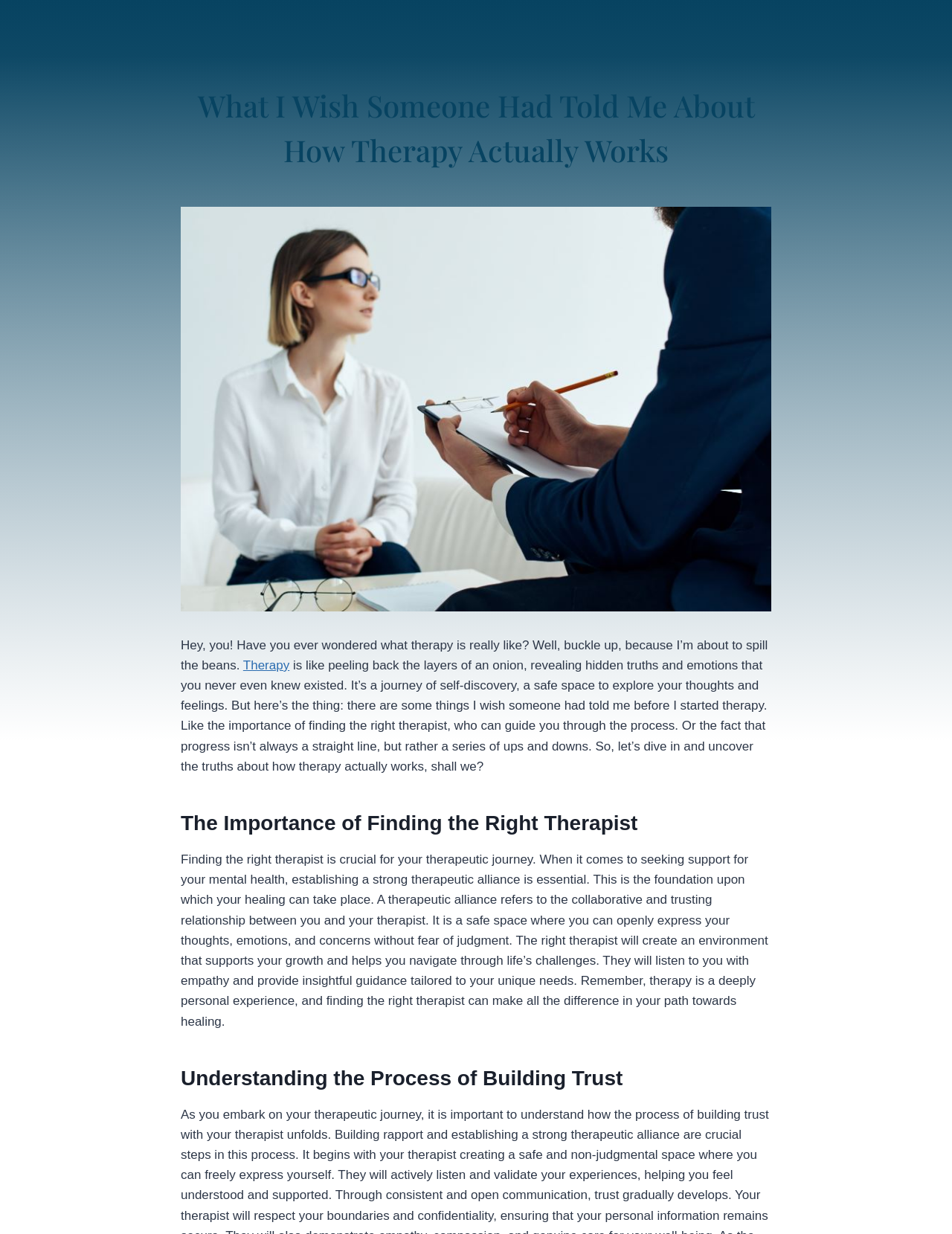Refer to the image and offer a detailed explanation in response to the question: What is a therapeutic alliance?

According to the webpage, a therapeutic alliance refers to the collaborative and trusting relationship between the individual and their therapist, which is essential for a successful therapeutic journey.